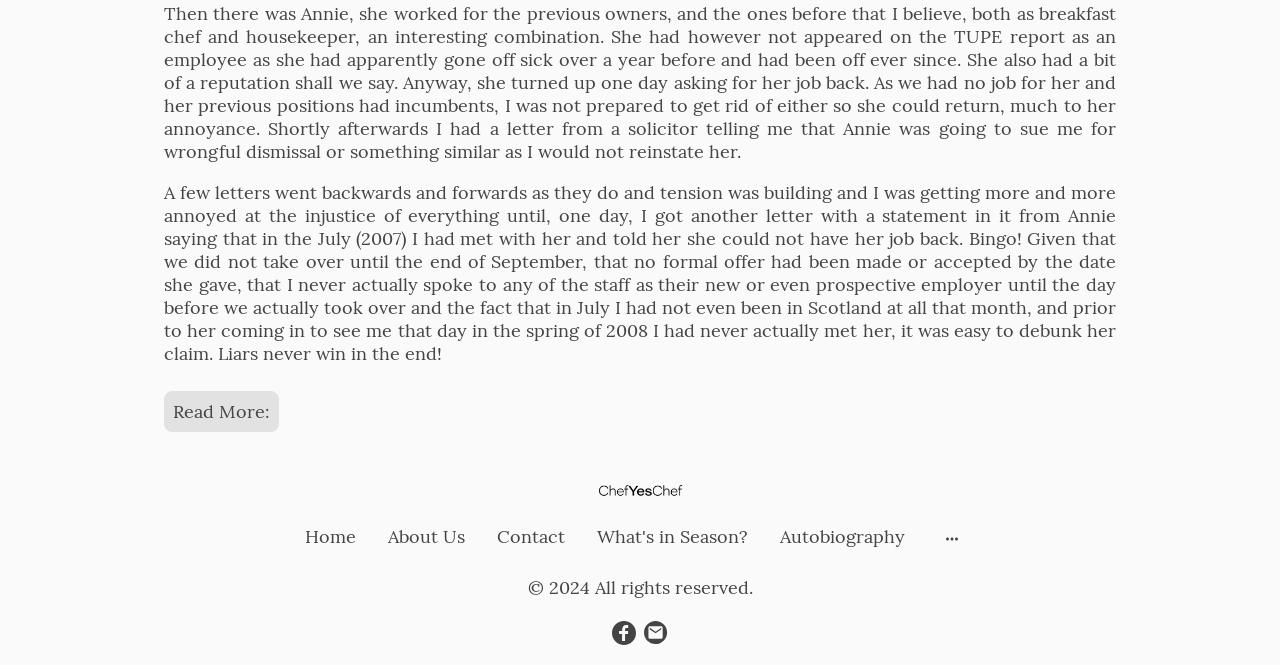Please specify the bounding box coordinates of the clickable region to carry out the following instruction: "View the 'CHILDREN’S PAGE' heading". The coordinates should be four float numbers between 0 and 1, in the format [left, top, right, bottom].

None